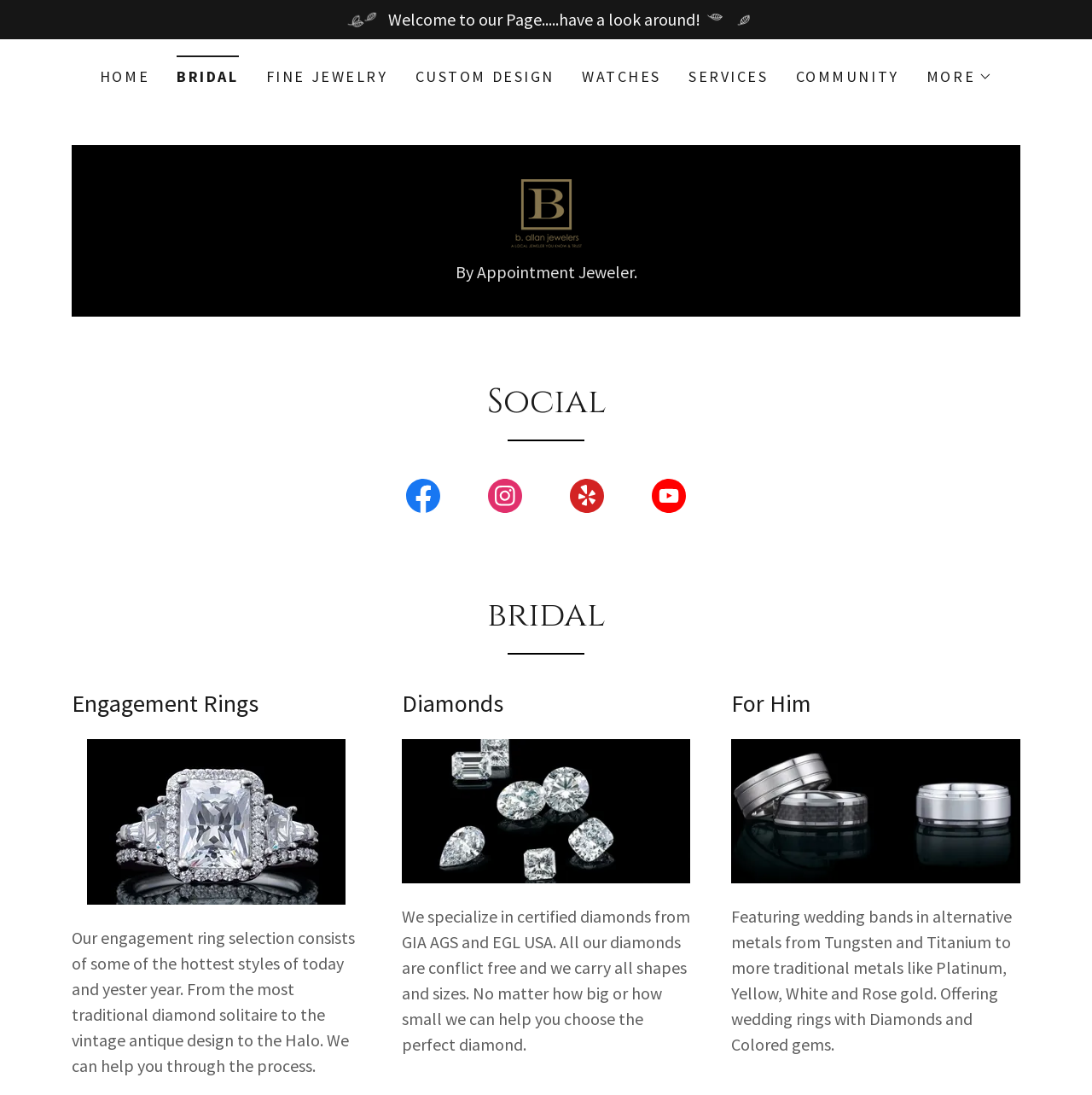What types of metals are used in wedding bands?
Please answer the question with as much detail and depth as you can.

According to the webpage, wedding bands are available in alternative metals such as Tungsten and Titanium, as well as traditional metals like Platinum, Yellow, White, and Rose gold.